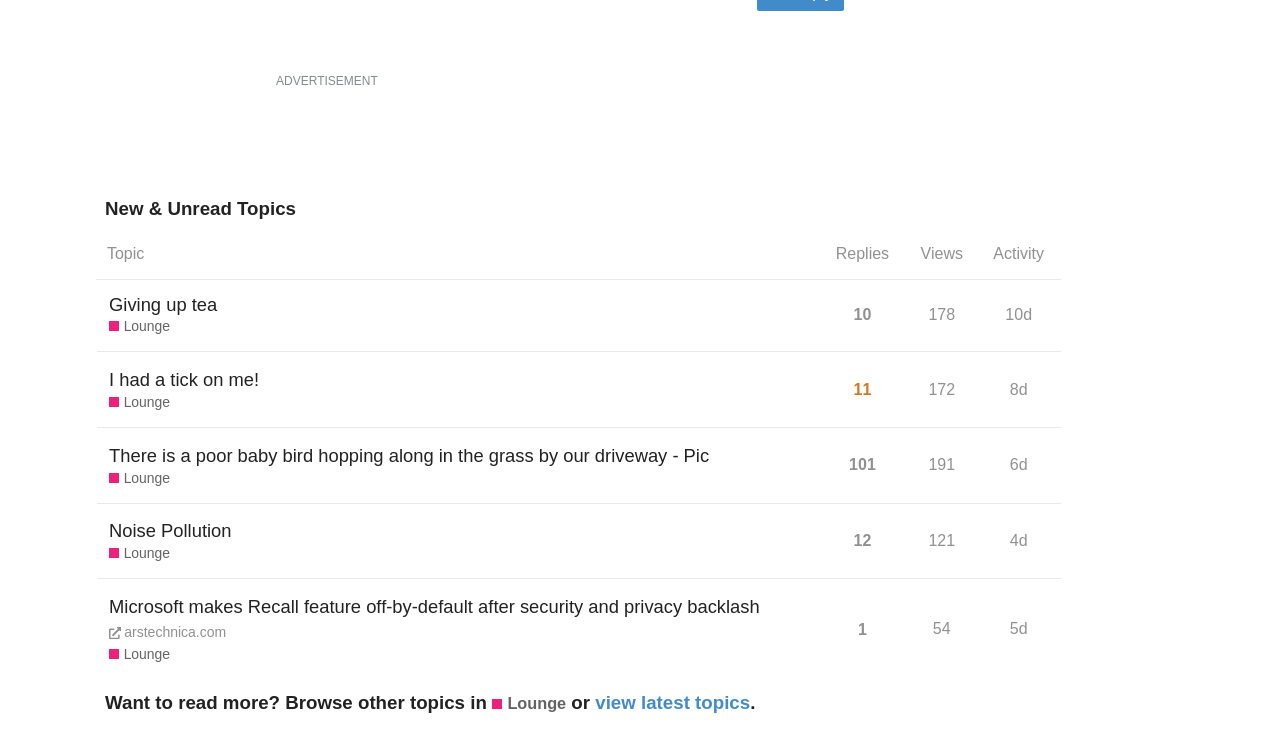Determine the bounding box coordinates for the area that needs to be clicked to fulfill this task: "View latest topics". The coordinates must be given as four float numbers between 0 and 1, i.e., [left, top, right, bottom].

[0.465, 0.935, 0.586, 0.963]